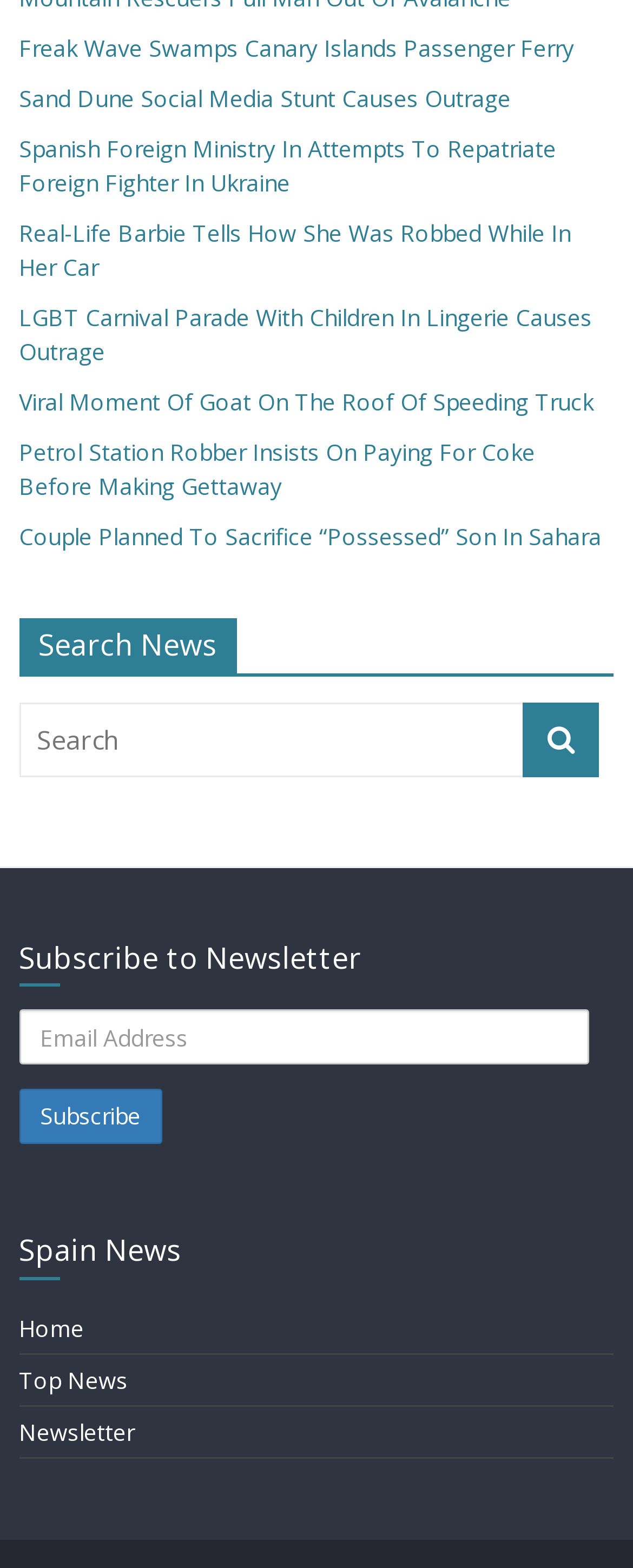What is the function of the button with the magnifying glass icon?
Based on the visual content, answer with a single word or a brief phrase.

Search